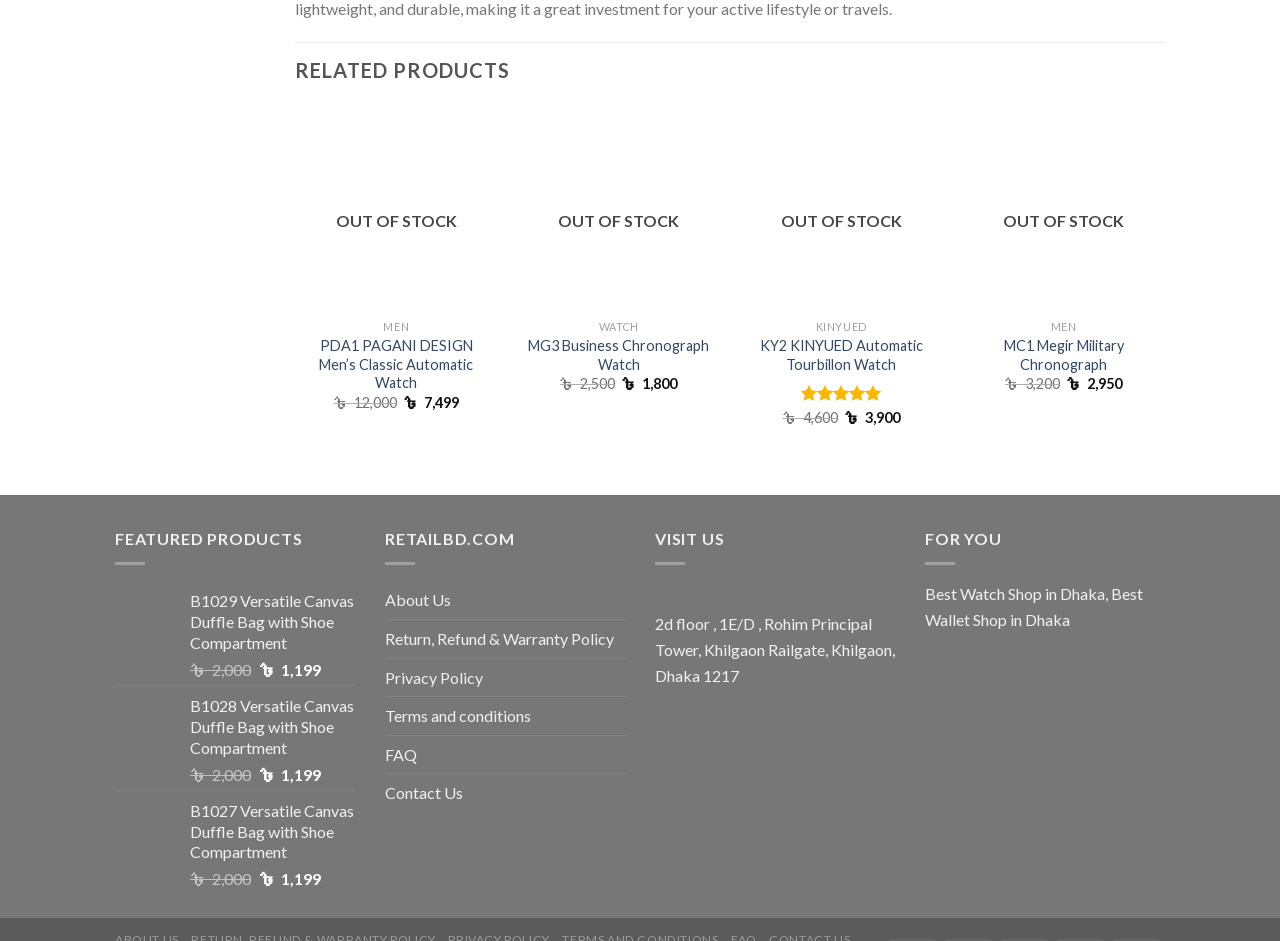Specify the bounding box coordinates of the region I need to click to perform the following instruction: "Read about the complete system". The coordinates must be four float numbers in the range of 0 to 1, i.e., [left, top, right, bottom].

None